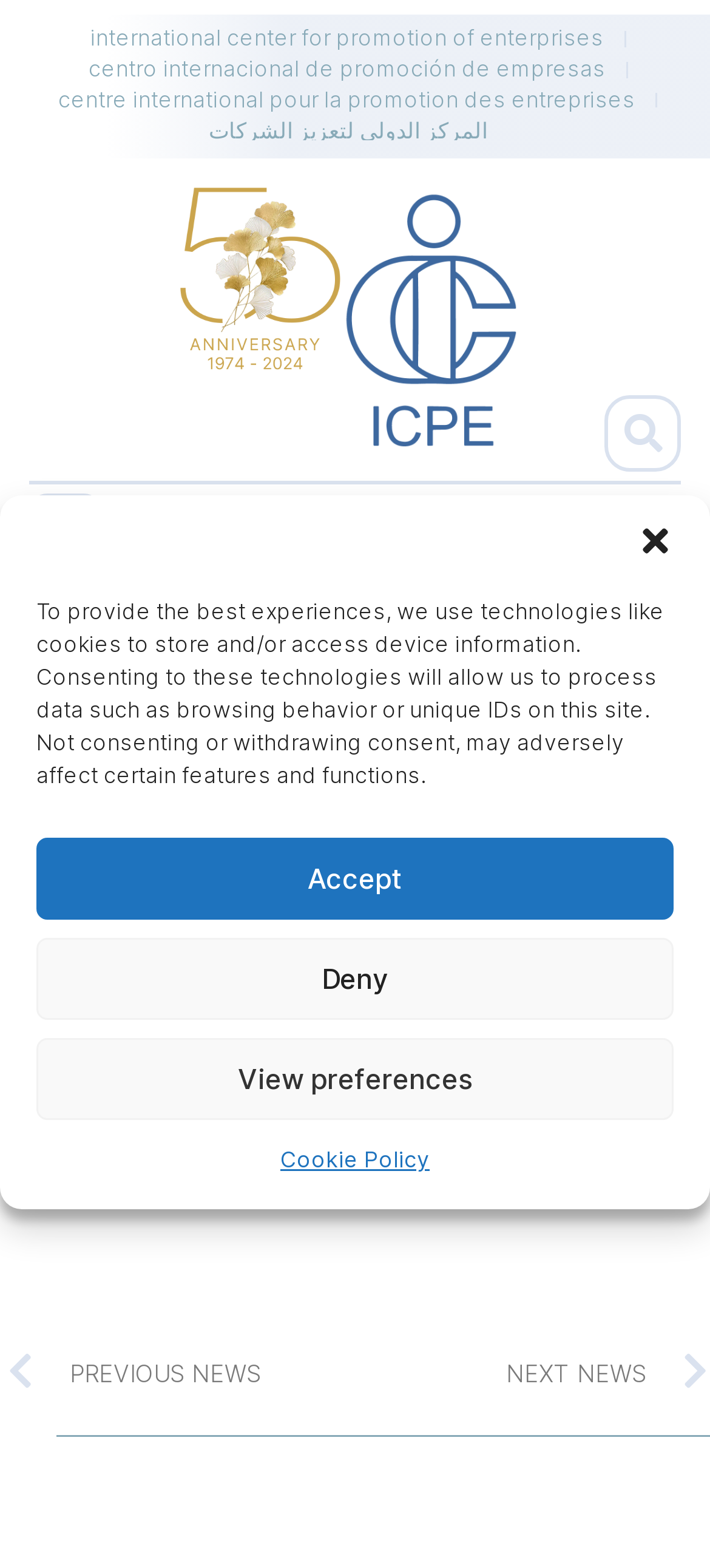Highlight the bounding box coordinates of the region I should click on to meet the following instruction: "Close the dialog".

[0.897, 0.333, 0.949, 0.357]